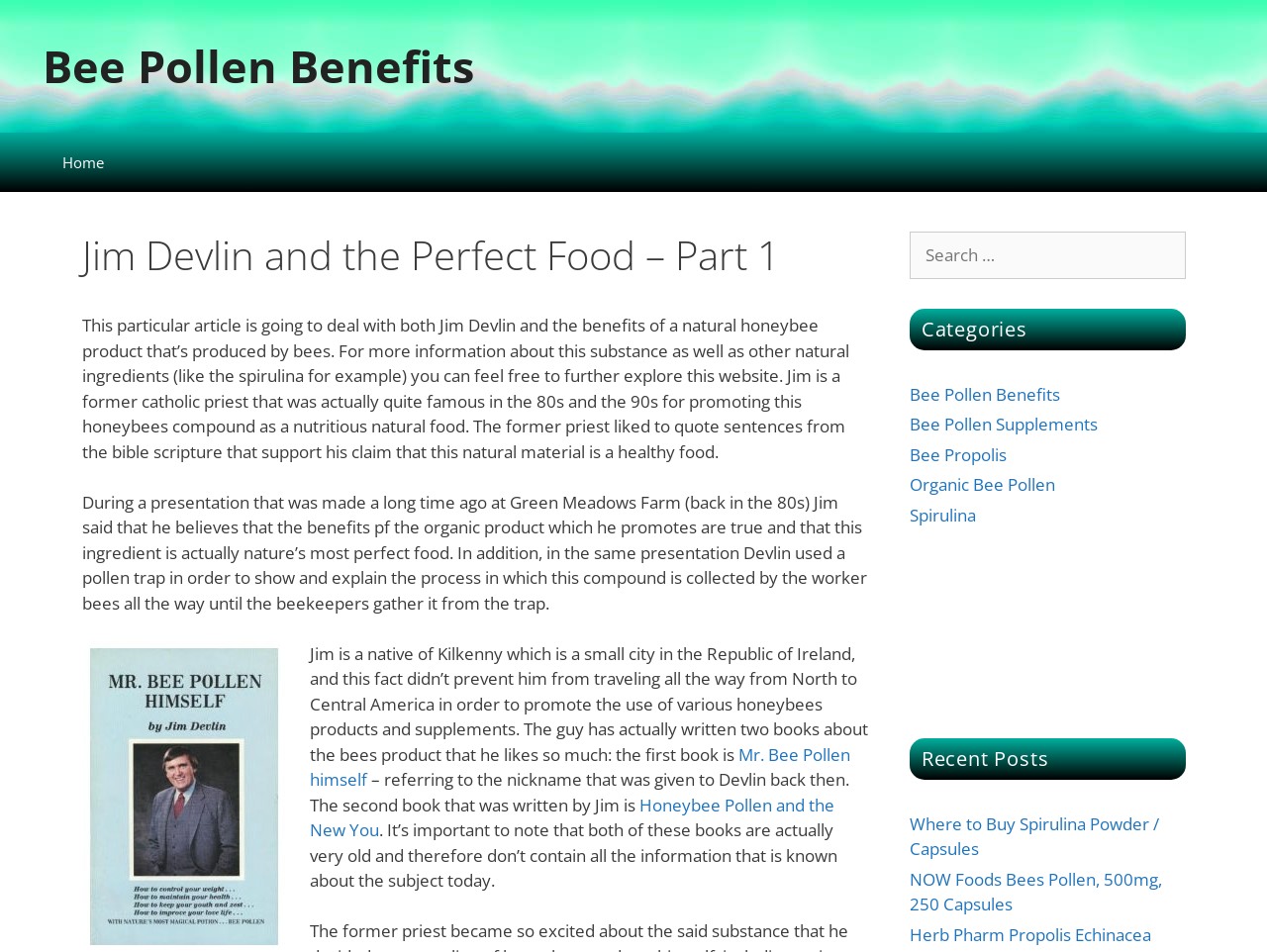Generate a detailed explanation of the webpage's features and information.

The webpage is about Jim Devlin and the benefits of bee pollen. At the top, there is a link to "Skip to content" and a navigation menu with links to "Bee Pollen Benefits" and "Home". The main content area has a heading "Jim Devlin and the Perfect Food – Part 1" and a series of paragraphs that discuss Jim Devlin, a former Catholic priest who promoted bee pollen as a nutritious natural food. The text explains how Devlin believed in the benefits of bee pollen and wrote two books about it.

Below the main content area, there is a search box with a label "Search for:" and a complementary section with links to categories such as "Bee Pollen Benefits", "Bee Pollen Supplements", "Bee Propolis", "Organic Bee Pollen", and "Spirulina". There is also an advertisement iframe and a section with recent posts, including links to articles about spirulina powder and bee pollen capsules.

The webpage has a total of 5 links in the navigation menu, 7 links in the categories section, and 2 links in the recent posts section. There is also 1 search box, 1 iframe, and 1 heading in the main content area. The layout is organized, with clear headings and concise text, making it easy to navigate and read.